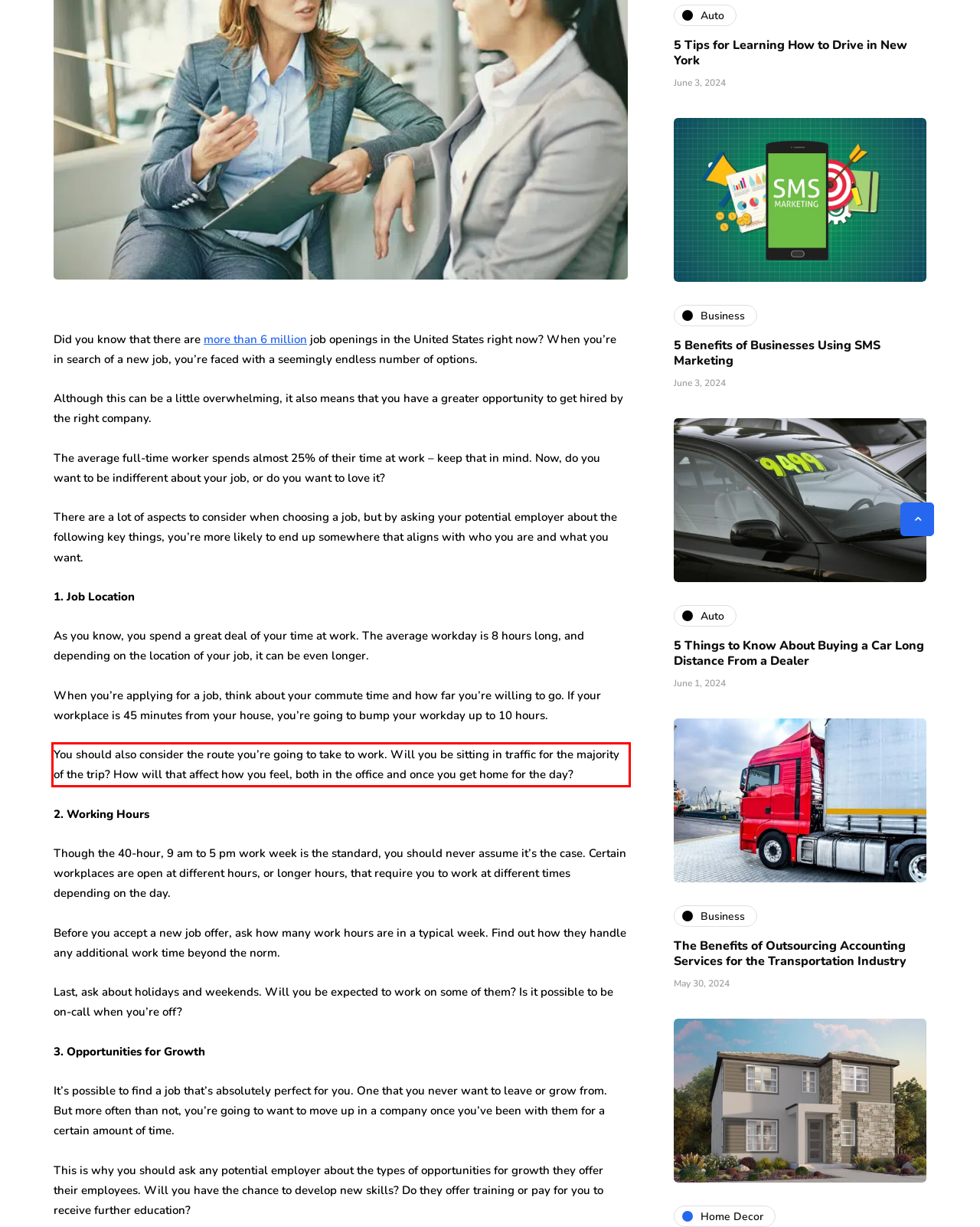You are given a screenshot showing a webpage with a red bounding box. Perform OCR to capture the text within the red bounding box.

You should also consider the route you’re going to take to work. Will you be sitting in traffic for the majority of the trip? How will that affect how you feel, both in the office and once you get home for the day?